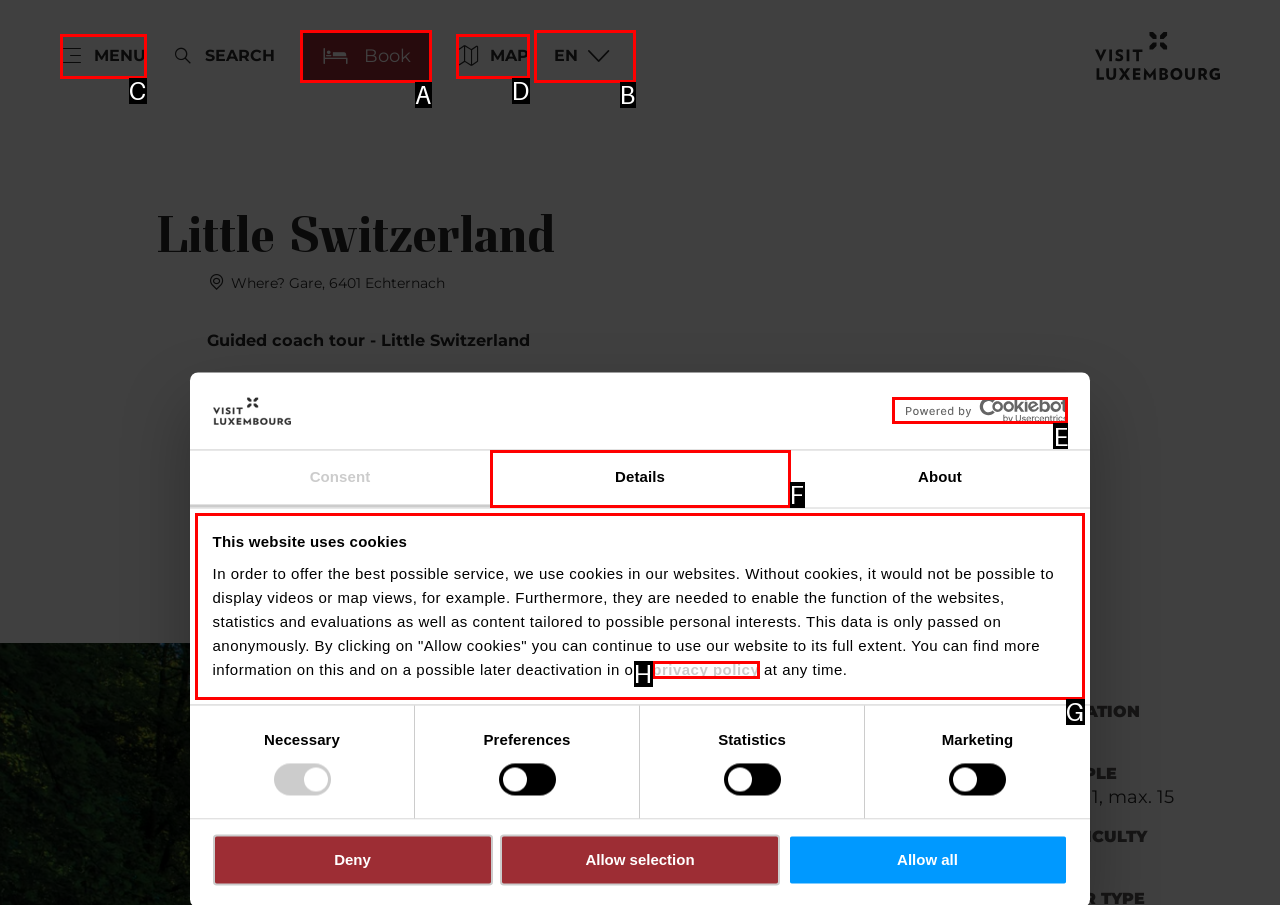Identify the UI element described as: Powered by Cookiebot
Answer with the option's letter directly.

E